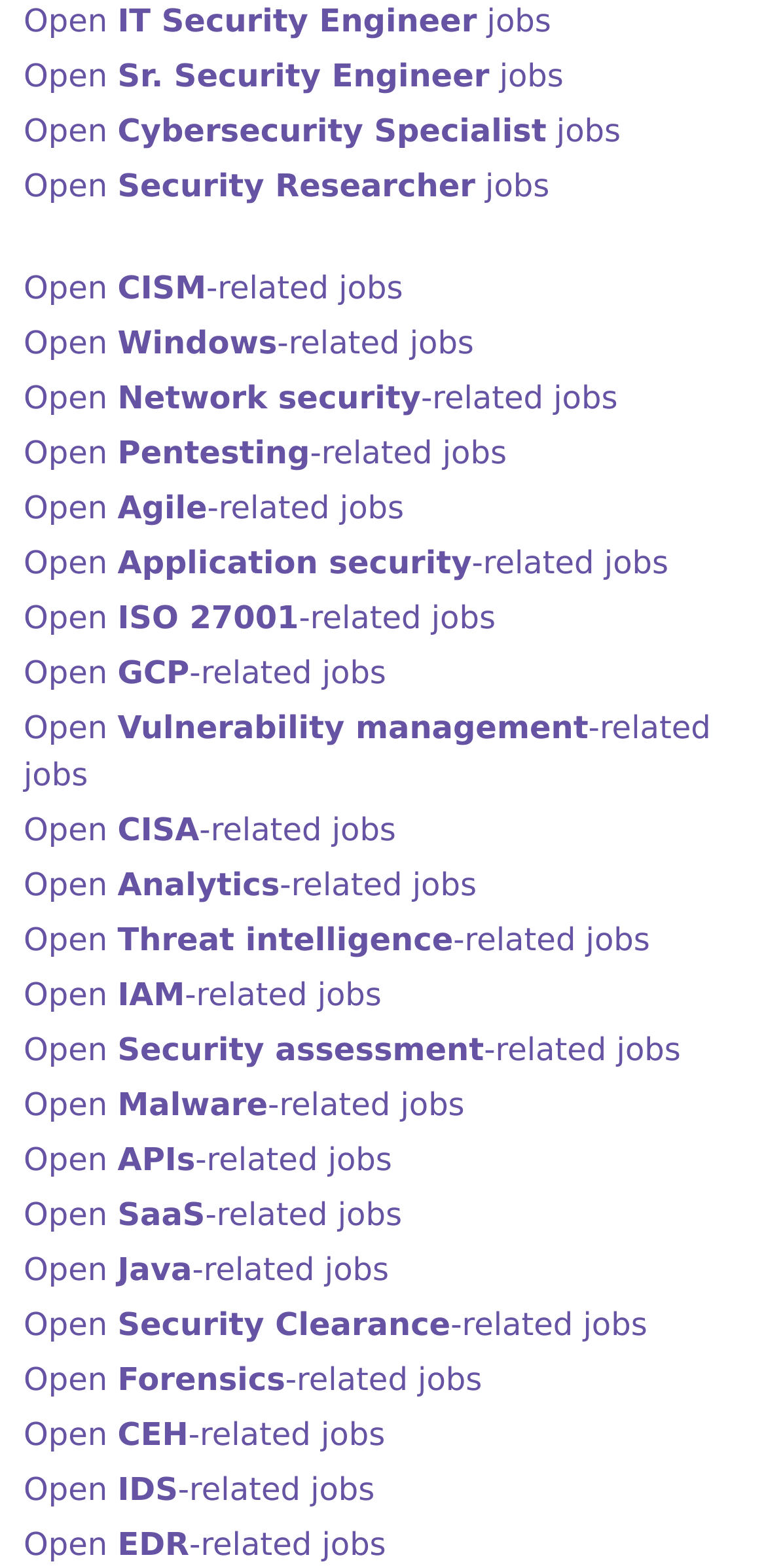Determine the bounding box coordinates for the clickable element required to fulfill the instruction: "Browse Network security-related jobs". Provide the coordinates as four float numbers between 0 and 1, i.e., [left, top, right, bottom].

[0.031, 0.242, 0.806, 0.266]